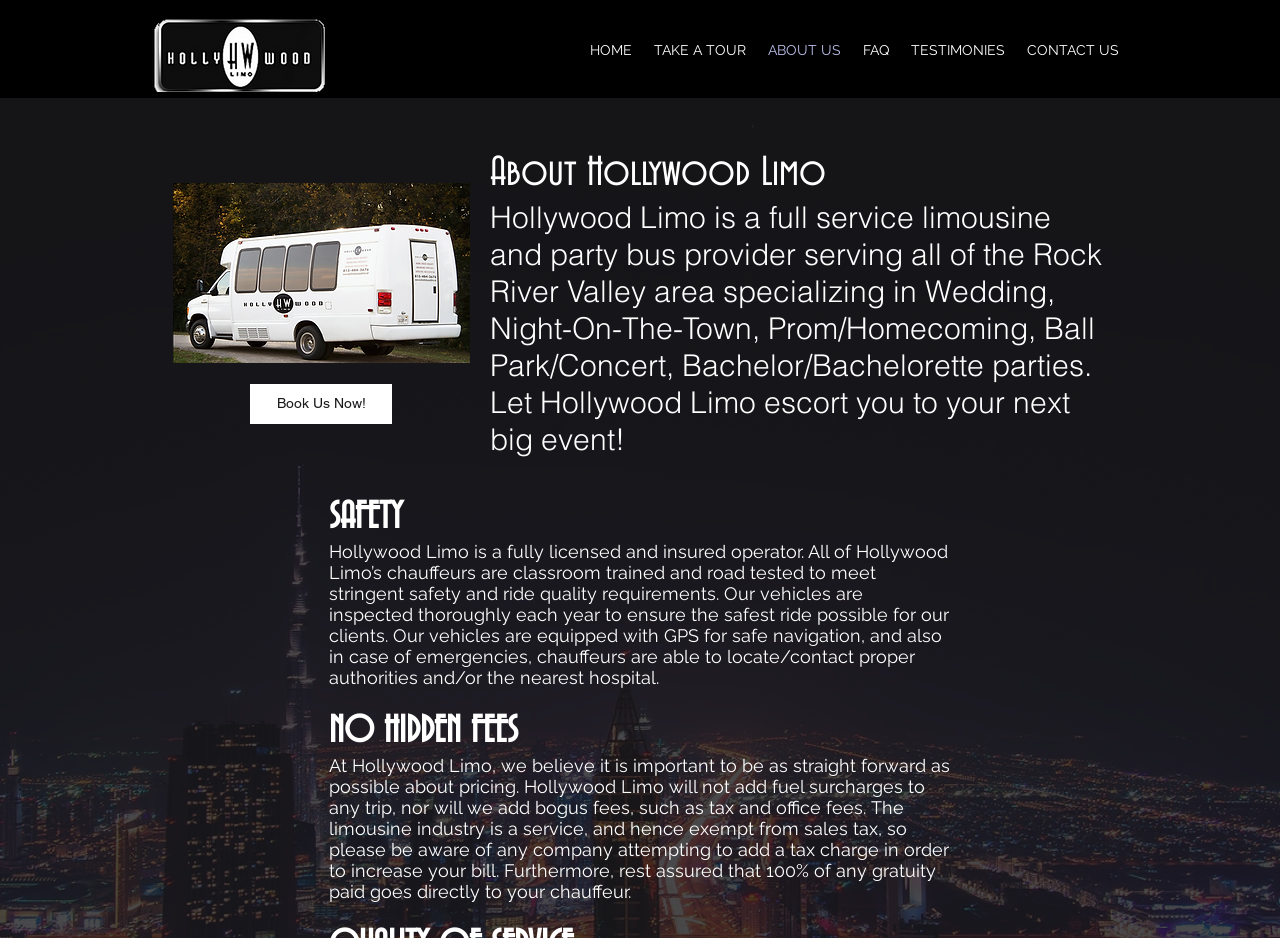Provide a single word or phrase to answer the given question: 
What type of services does Hollywood Limo provide?

Limousine and party bus services